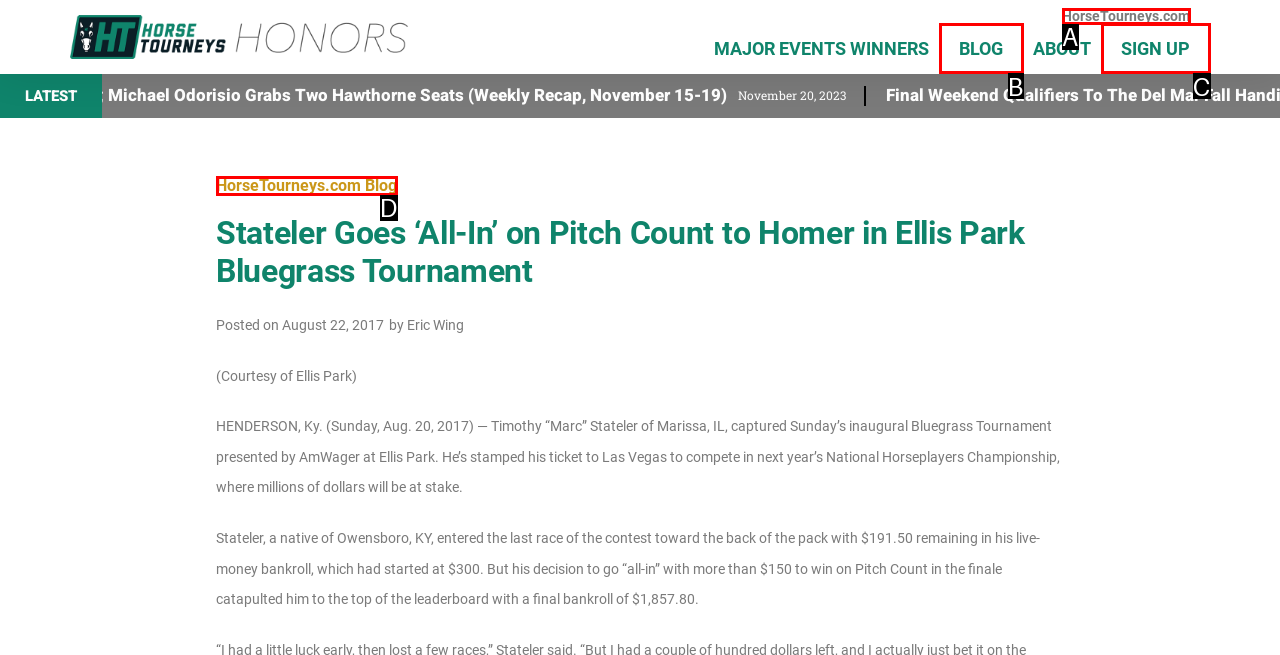Select the letter that aligns with the description: aria-label="More actions". Answer with the letter of the selected option directly.

None